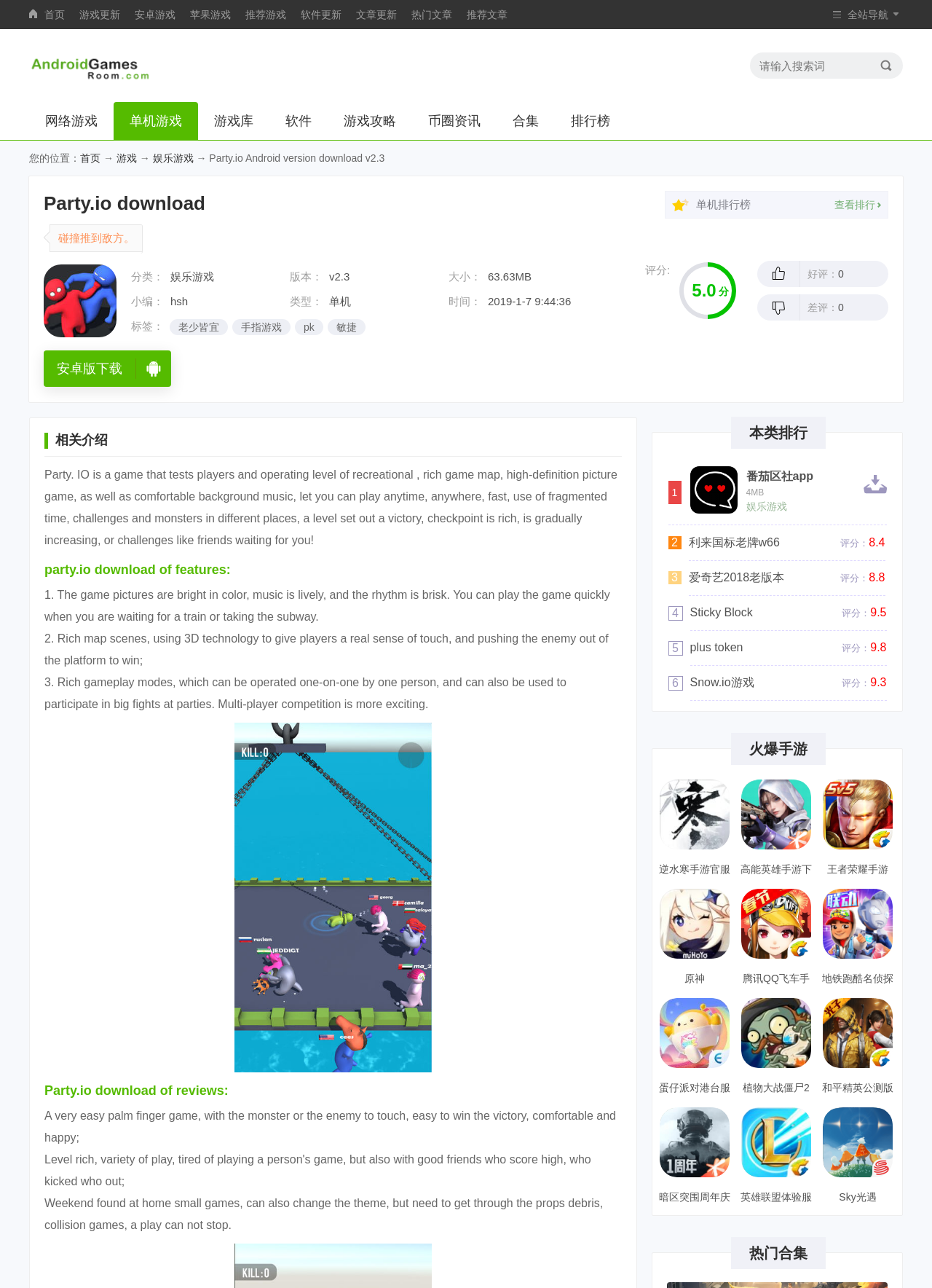Identify the bounding box coordinates necessary to click and complete the given instruction: "download Party.io Android version".

[0.047, 0.148, 0.22, 0.167]